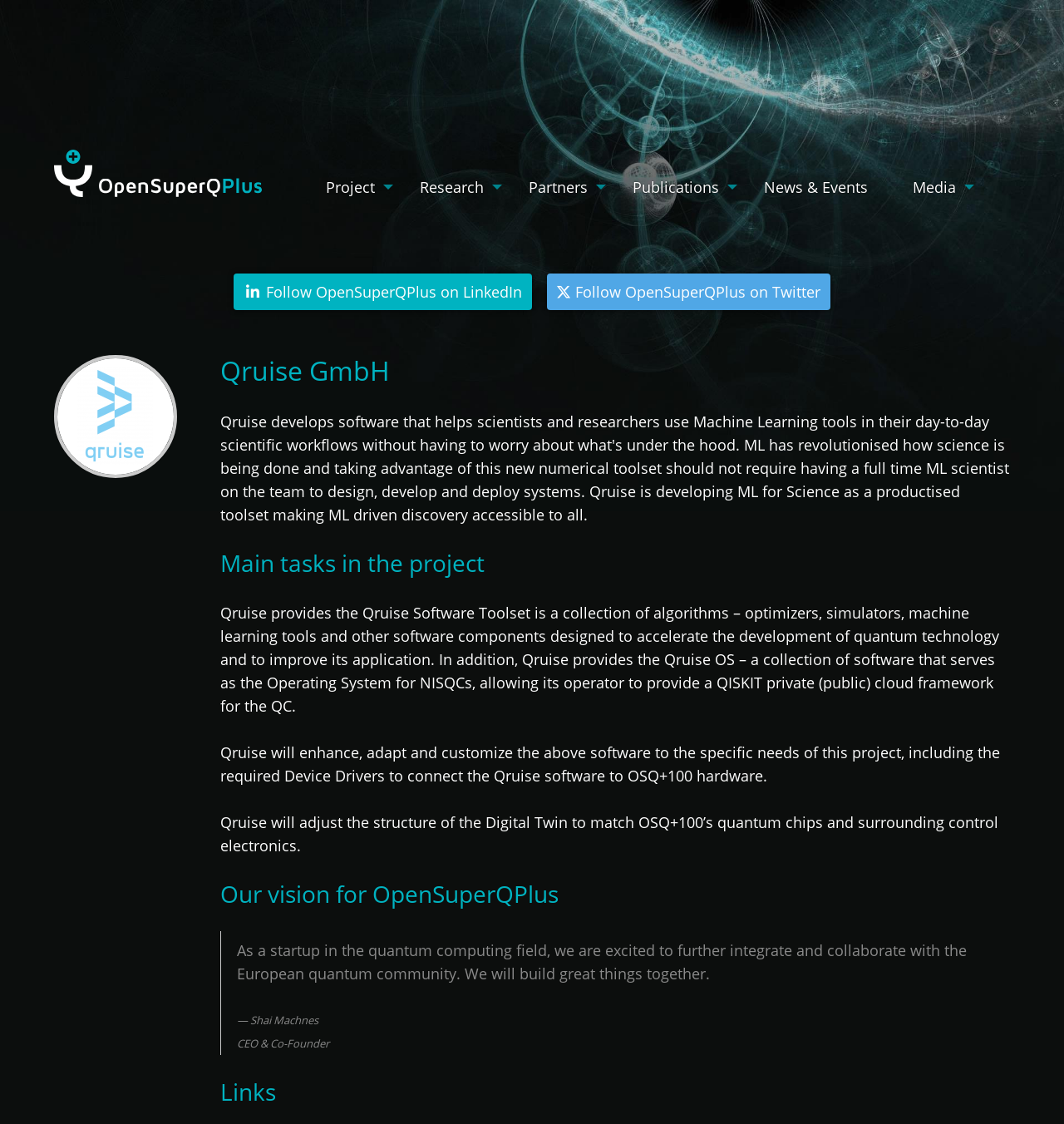Carefully examine the image and provide an in-depth answer to the question: Who is the CEO & Co-Founder?

The CEO & Co-Founder's name can be found in the blockquote element with the text 'Shai Machnes' located below the heading 'Our vision for OpenSuperQPlus'.